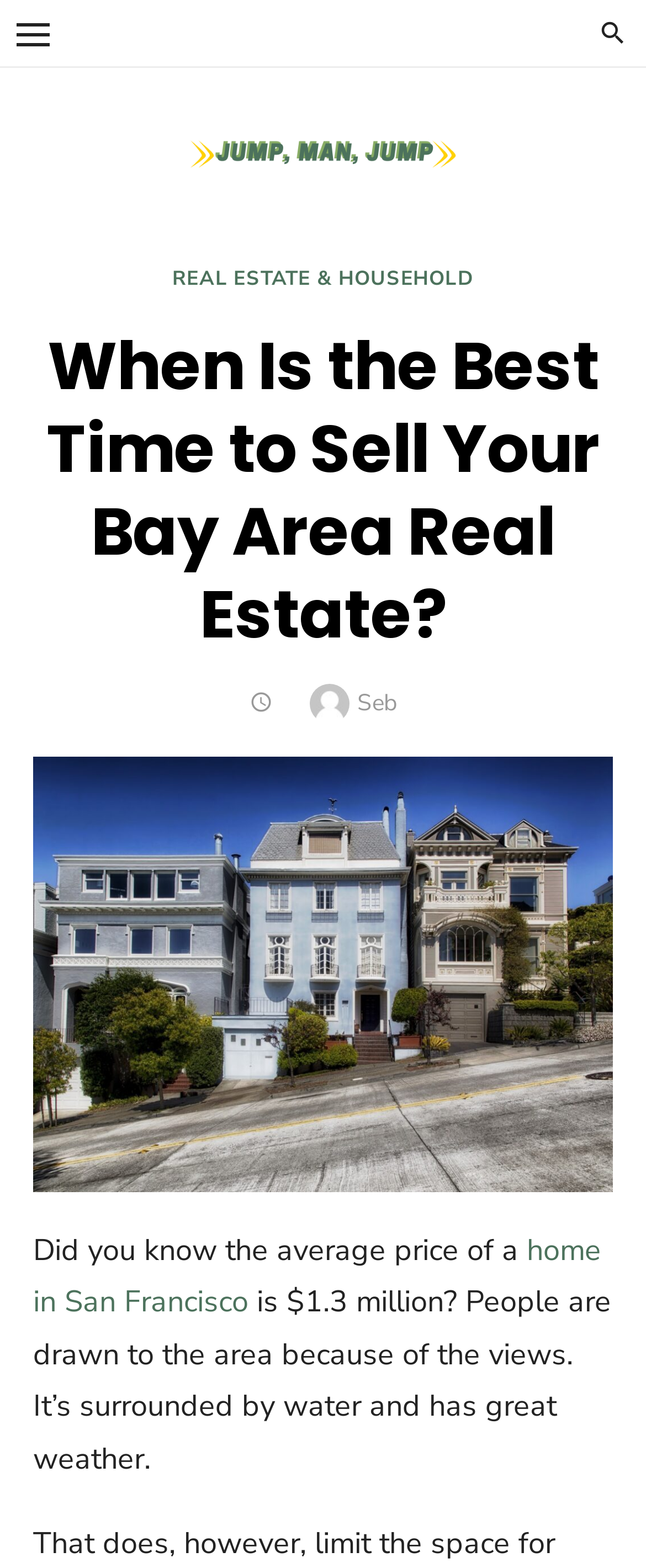Identify and provide the bounding box coordinates of the UI element described: "Seb". The coordinates should be formatted as [left, top, right, bottom], with each number being a float between 0 and 1.

[0.553, 0.438, 0.614, 0.458]